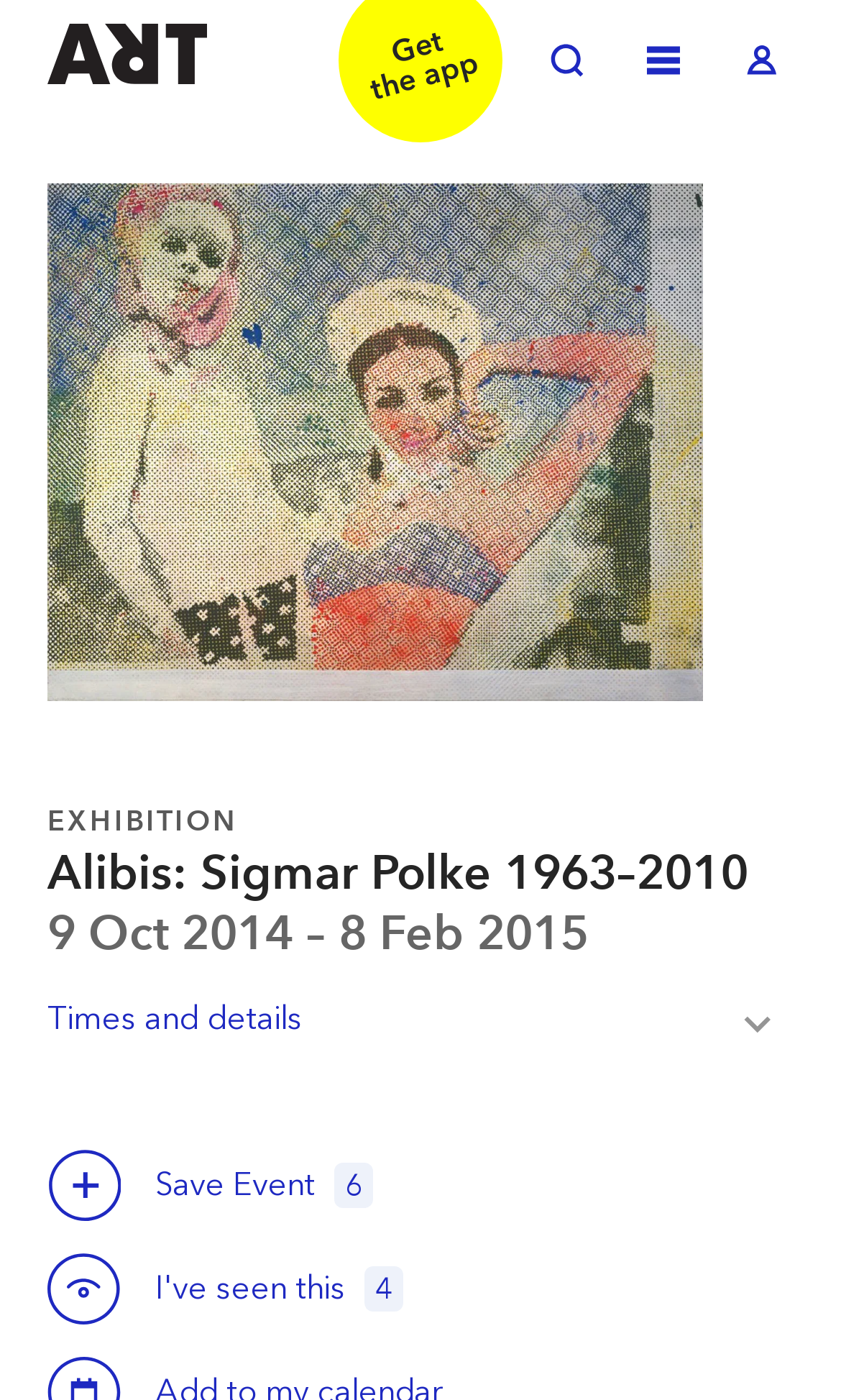Using the details from the image, please elaborate on the following question: What is the name of the artist featured in this exhibition?

The answer can be found in the heading 'Alibis: Sigmar Polke 1963–2010' which indicates that the exhibition is about the artist Sigmar Polke.